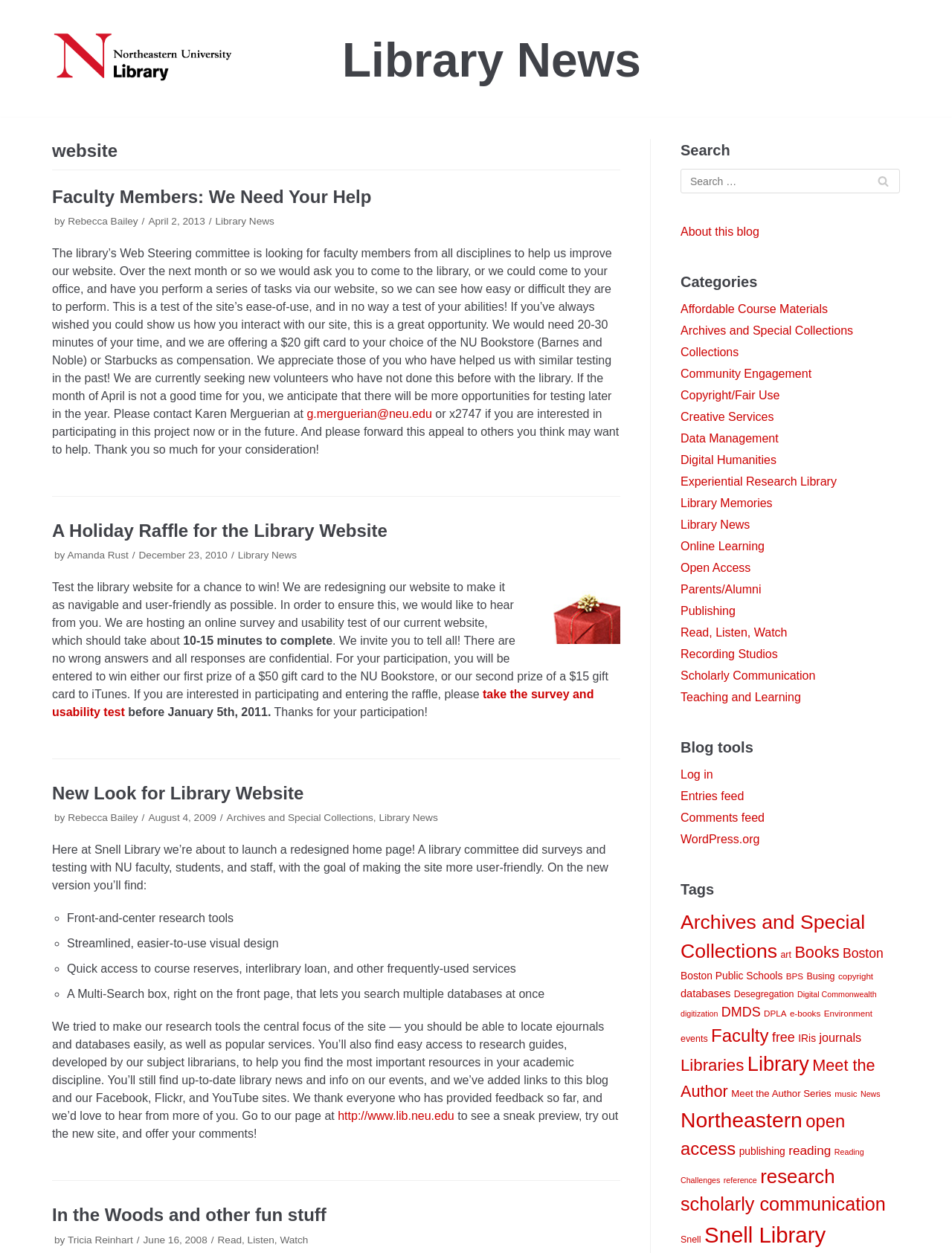Refer to the screenshot and give an in-depth answer to this question: What is the purpose of the library's Web Steering committee?

The purpose of the library's Web Steering committee can be inferred from the article 'Faculty Members: We Need Your Help'. The article states that the committee is looking for faculty members to help improve the website by performing a series of tasks and providing feedback.